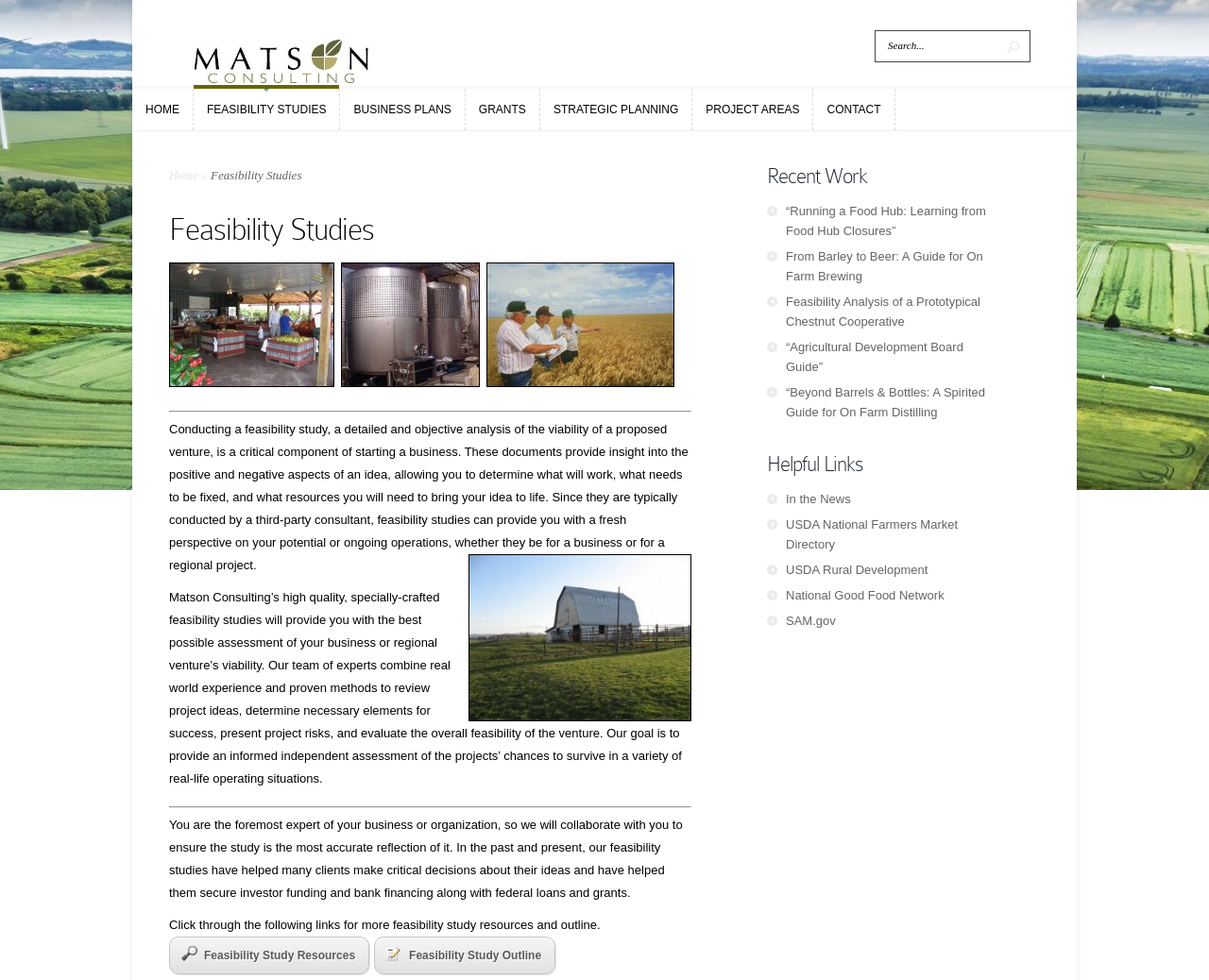Please identify the bounding box coordinates of the area that needs to be clicked to follow this instruction: "View recent work".

[0.634, 0.169, 0.827, 0.197]